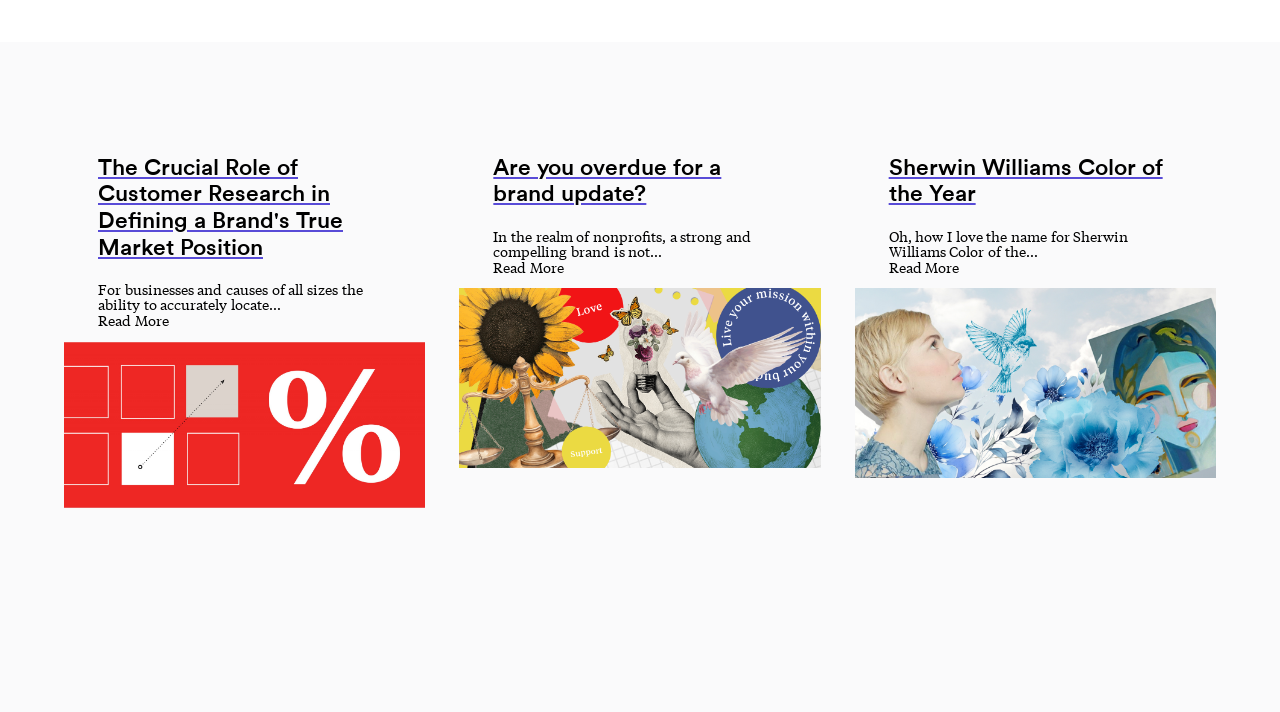Find and specify the bounding box coordinates that correspond to the clickable region for the instruction: "Learn about brand updates".

[0.385, 0.36, 0.441, 0.388]